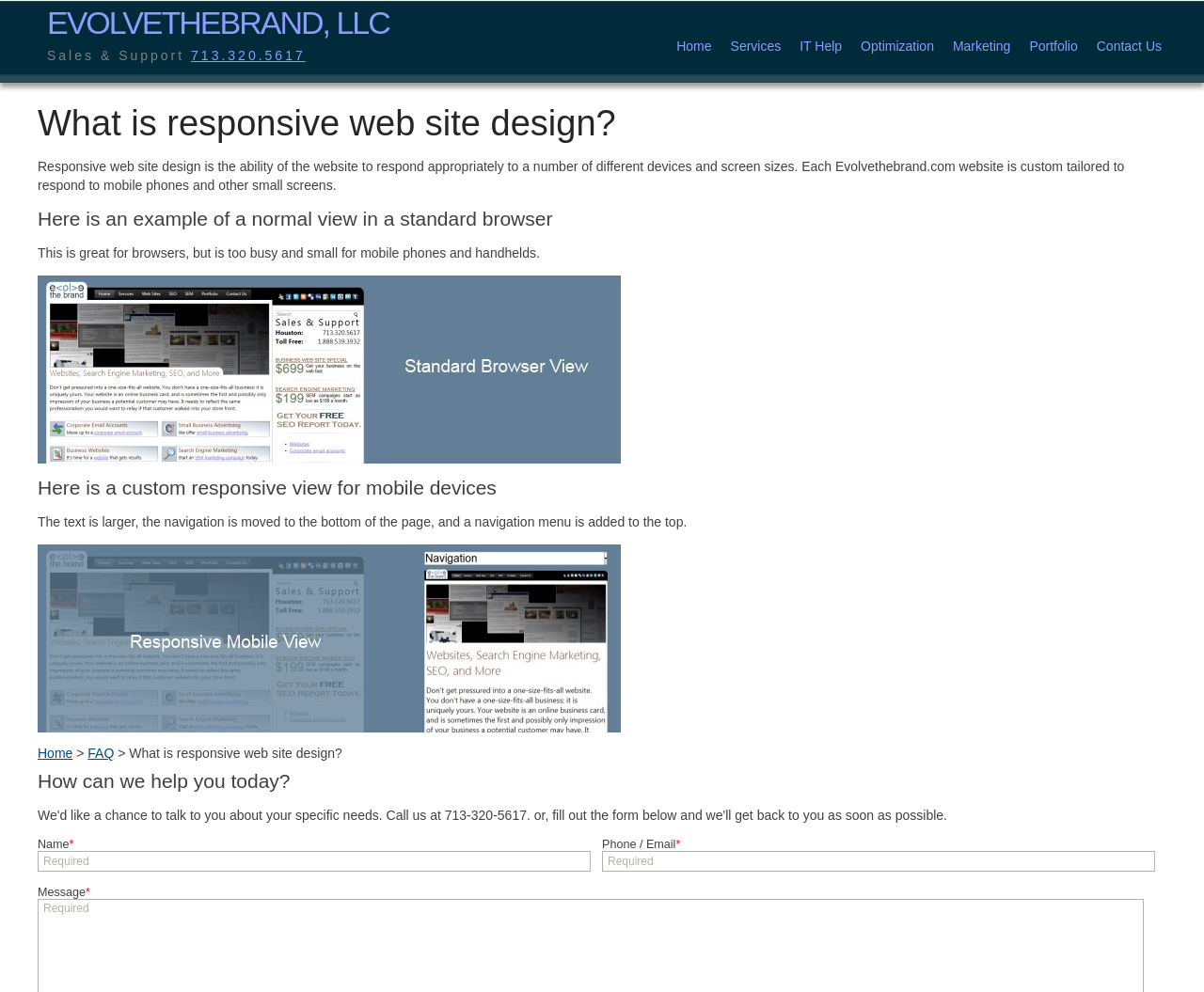What is the navigation menu located at the top of the page?
Please give a detailed and thorough answer to the question, covering all relevant points.

Upon inspecting the webpage, I can see that there is no navigation menu located at the top of the page. Instead, there are links to different sections of the website, such as 'Home', 'Services', 'IT Help', and more, located at the bottom of the page.